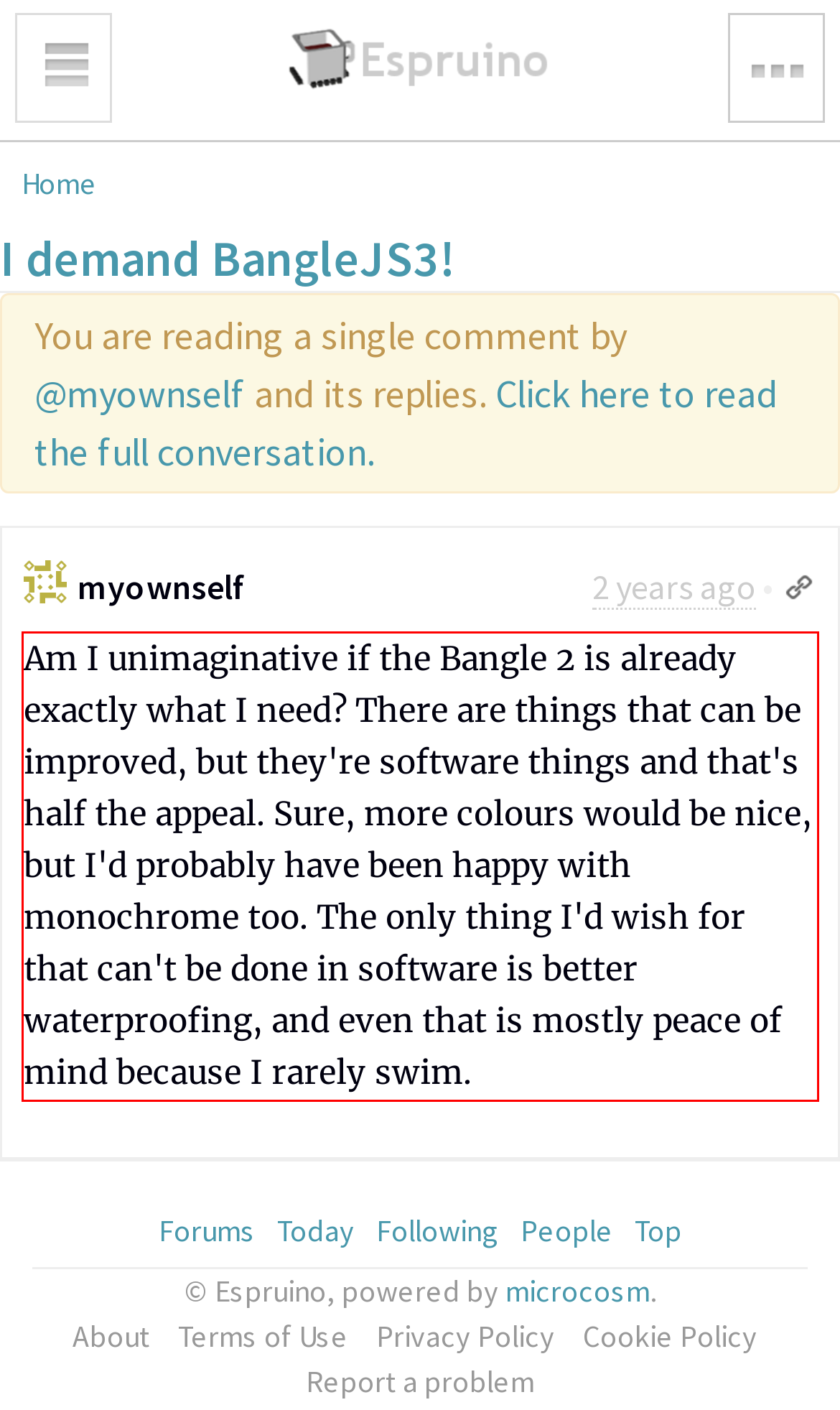From the screenshot of the webpage, locate the red bounding box and extract the text contained within that area.

Am I unimaginative if the Bangle 2 is already exactly what I need? There are things that can be improved, but they're software things and that's half the appeal. Sure, more colours would be nice, but I'd probably have been happy with monochrome too. The only thing I'd wish for that can't be done in software is better waterproofing, and even that is mostly peace of mind because I rarely swim.